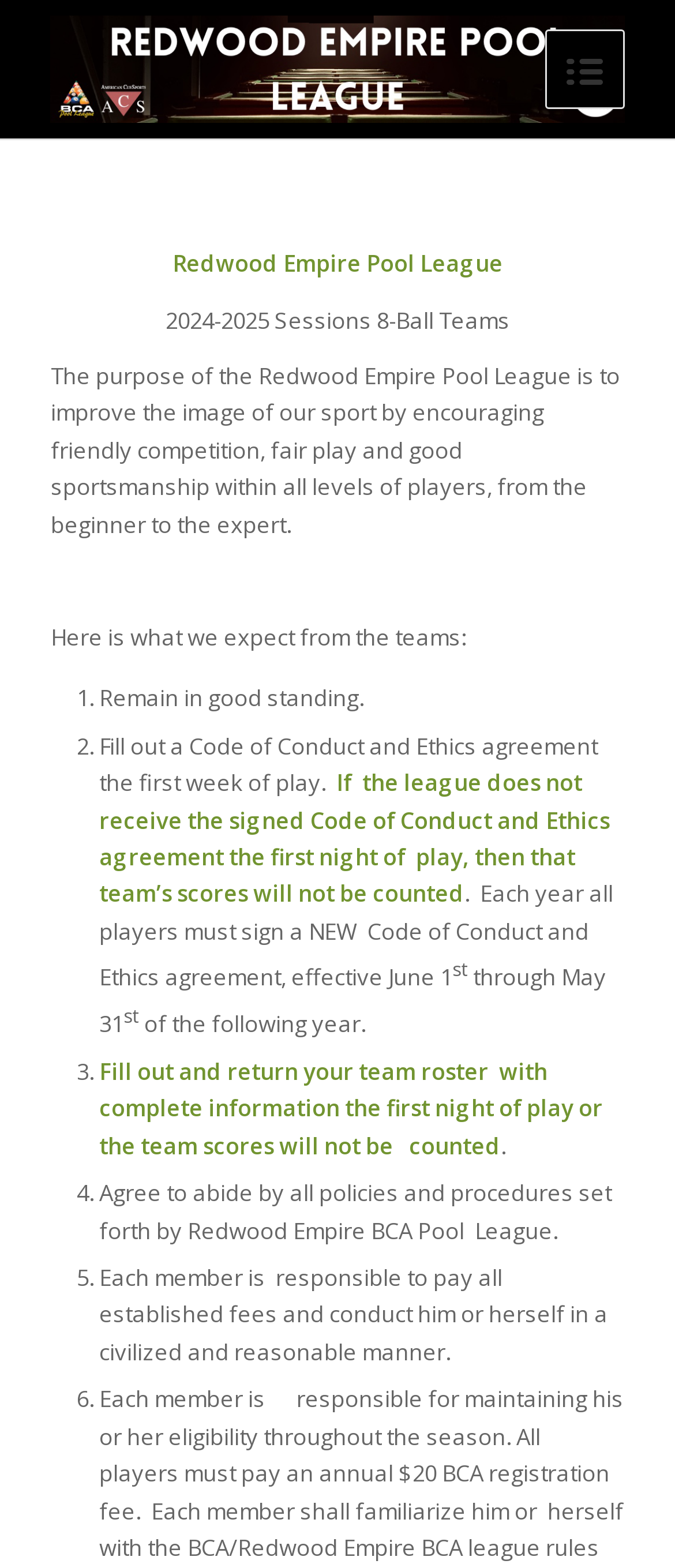Determine the bounding box coordinates for the UI element described. Format the coordinates as (top-left x, top-left y, bottom-right x, bottom-right y) and ensure all values are between 0 and 1. Element description: alt="Redwood Empire BCA Pool League"

[0.075, 0.0, 0.925, 0.088]